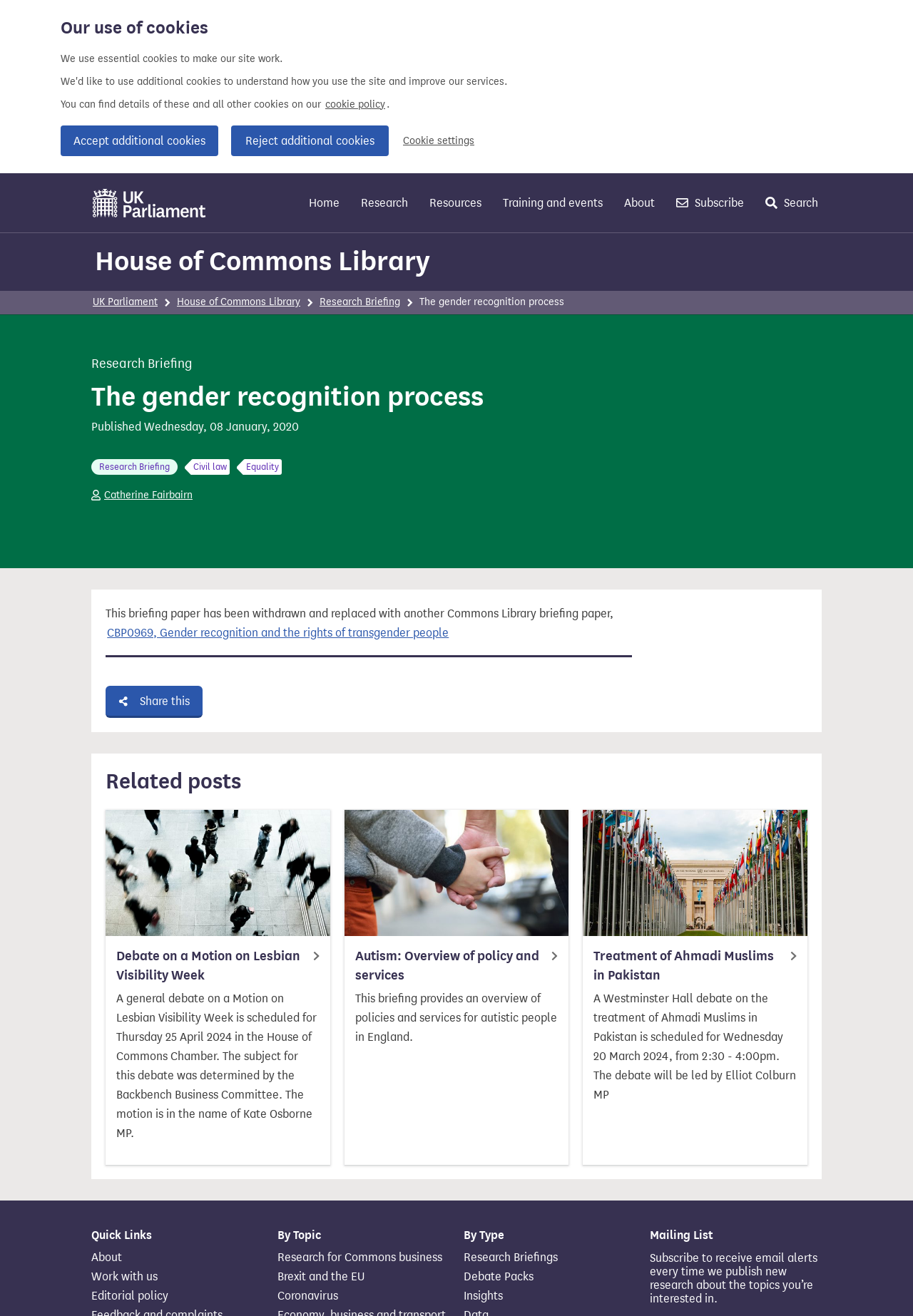Please determine the bounding box coordinates of the element's region to click for the following instruction: "Click on the 'Florida' region link".

None